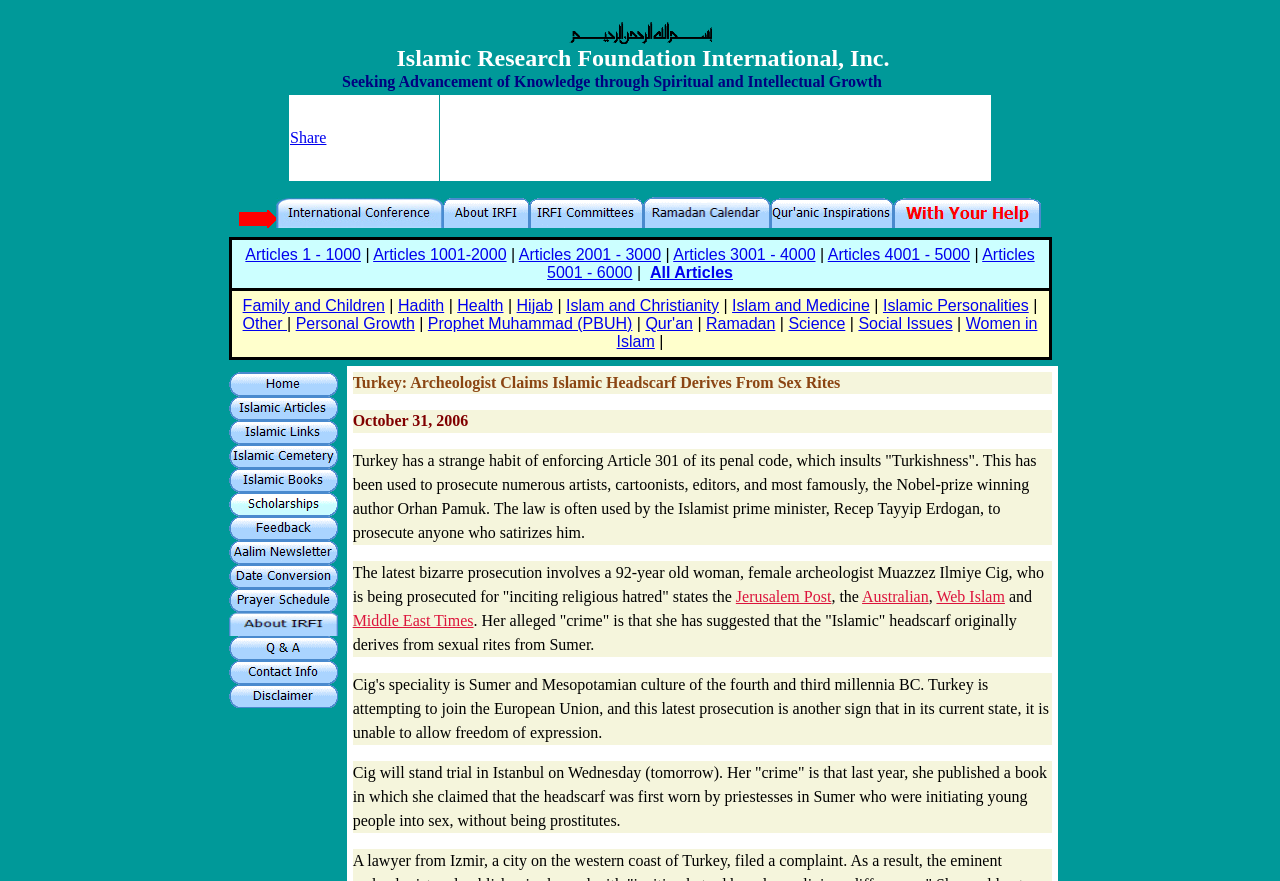Find the bounding box of the UI element described as: "All Articles". The bounding box coordinates should be given as four float values between 0 and 1, i.e., [left, top, right, bottom].

[0.508, 0.3, 0.573, 0.319]